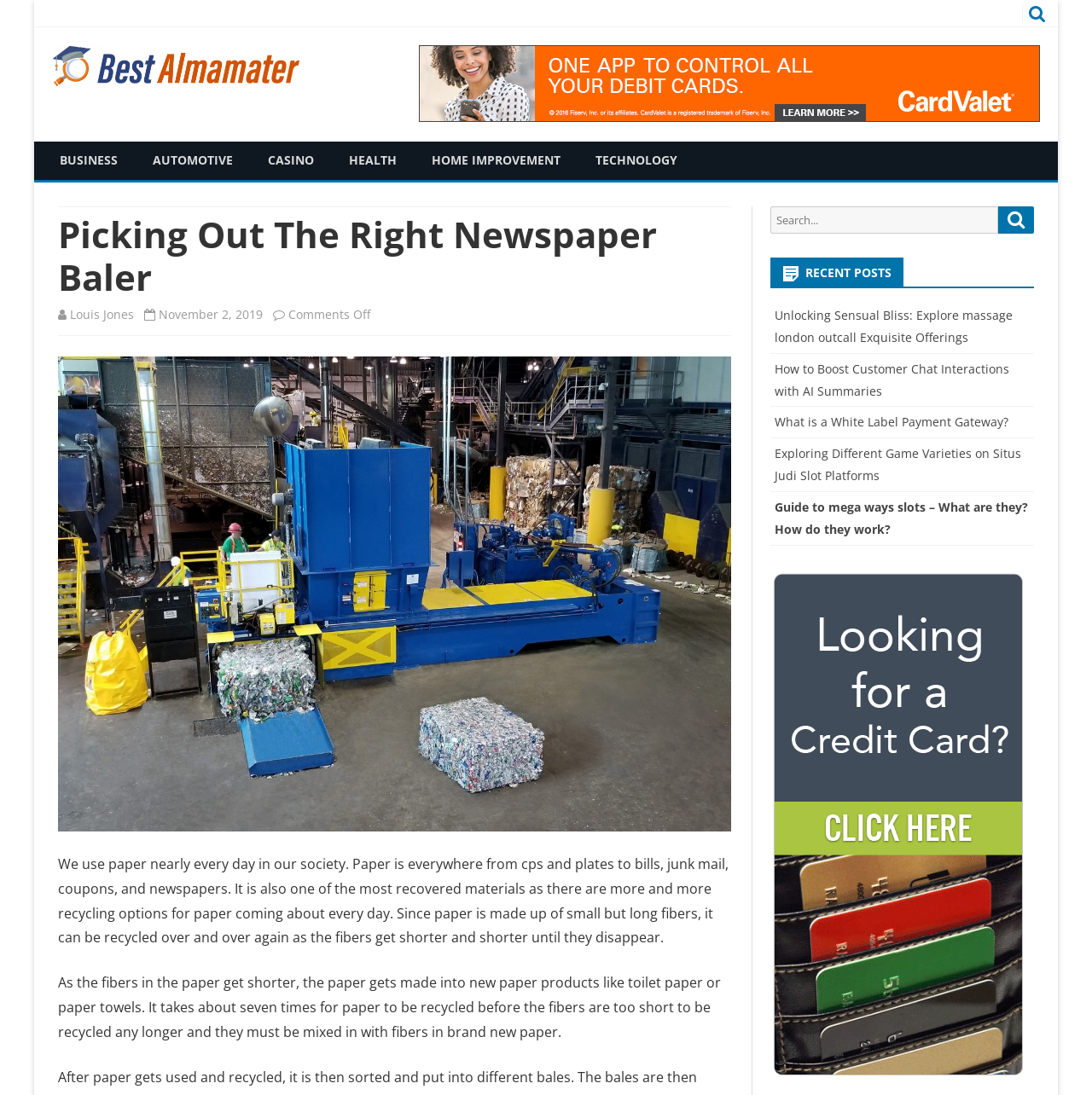Determine the bounding box coordinates of the element that should be clicked to execute the following command: "Search for something".

[0.706, 0.188, 0.947, 0.213]